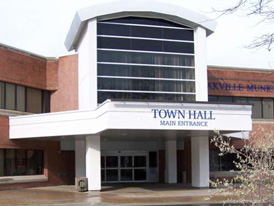Please answer the following query using a single word or phrase: 
What is the purpose of the Regional Wildlife Services?

Animal control and removal